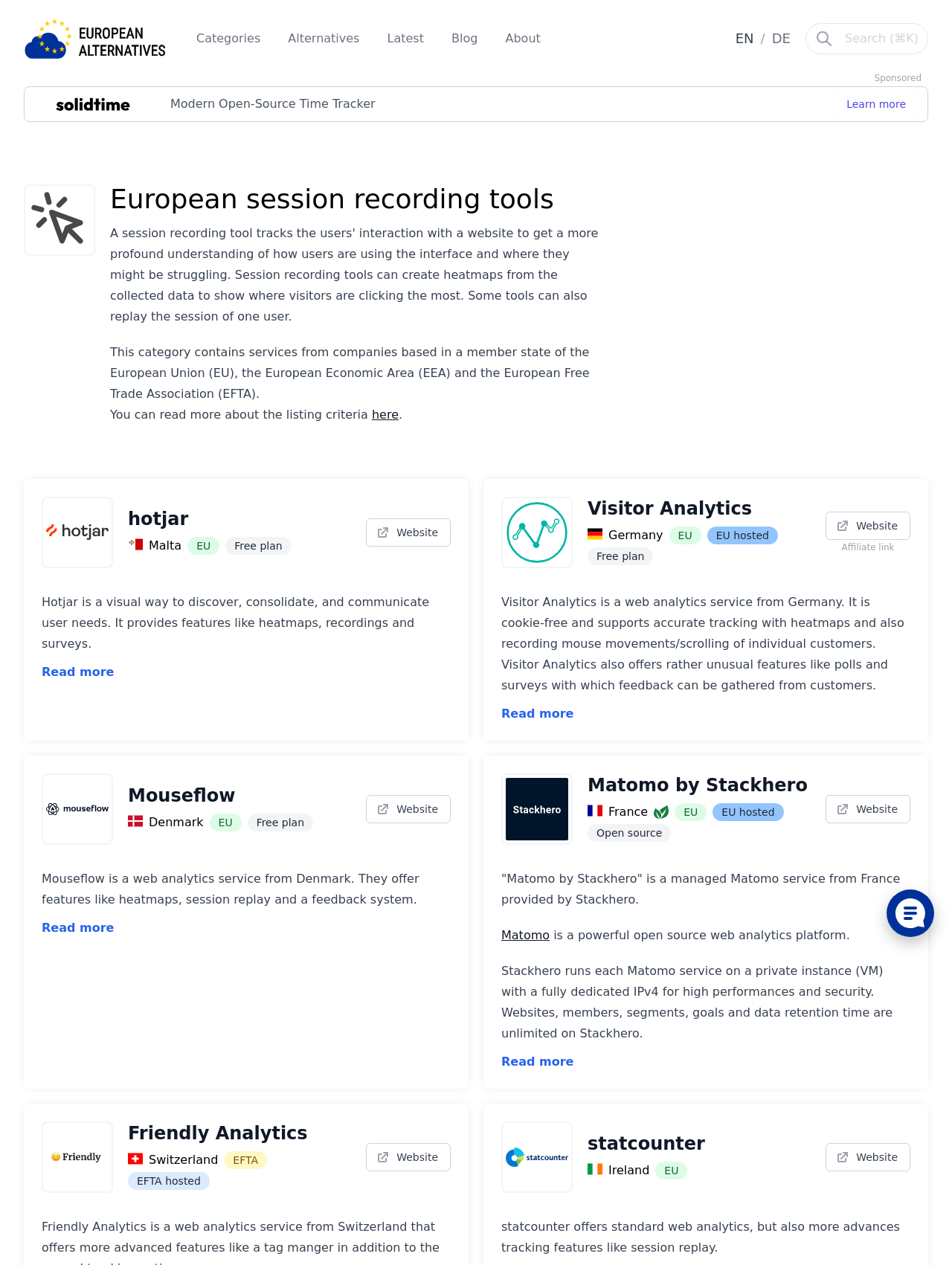Please identify the bounding box coordinates of the element on the webpage that should be clicked to follow this instruction: "Click the 'Categories' link". The bounding box coordinates should be given as four float numbers between 0 and 1, formatted as [left, top, right, bottom].

[0.206, 0.025, 0.278, 0.036]